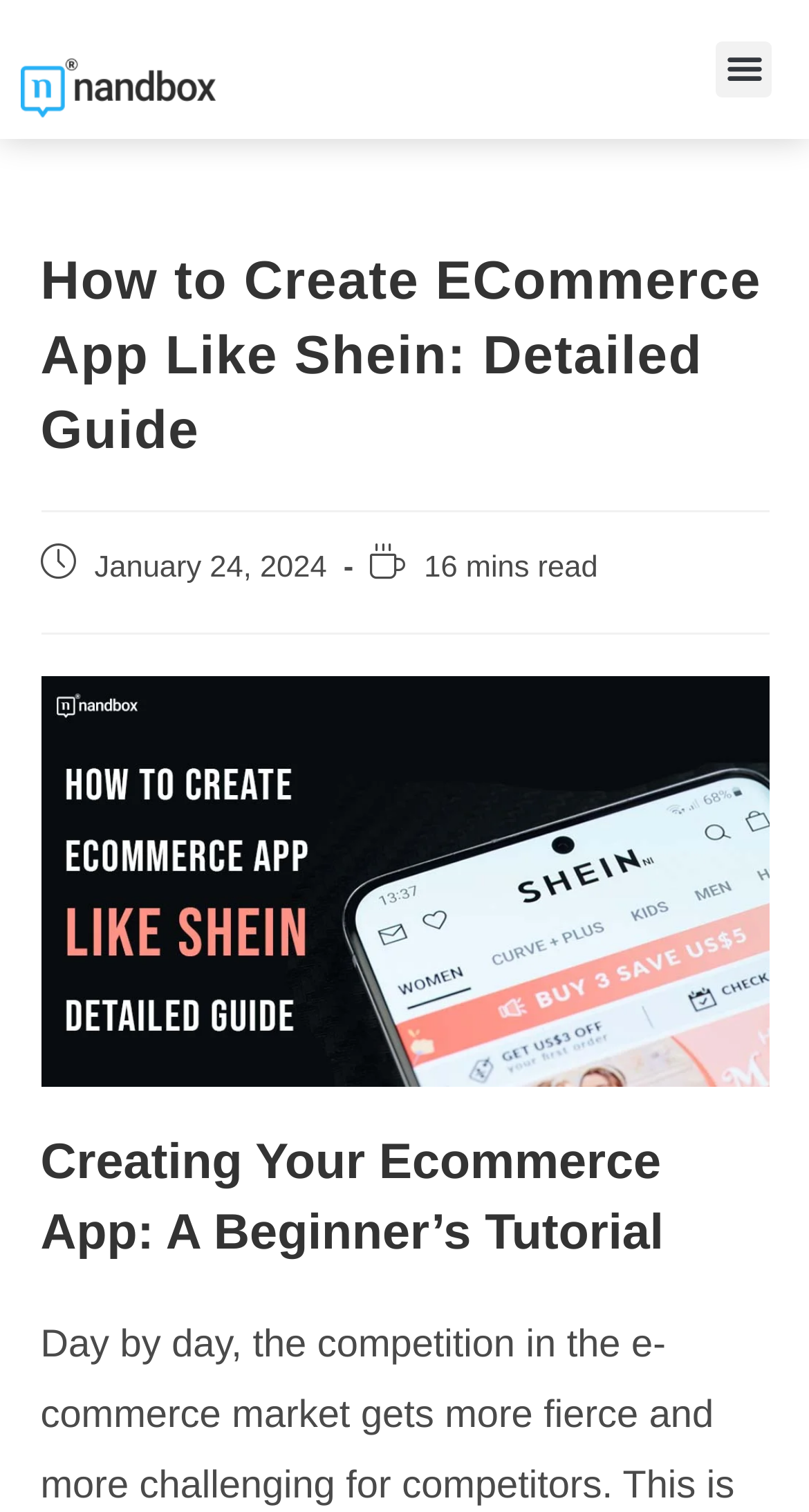What is the name of the company logo?
Based on the content of the image, thoroughly explain and answer the question.

I found the name of the company logo by looking at the image element at the top of the page, which has an OCR text 'nandbox'.